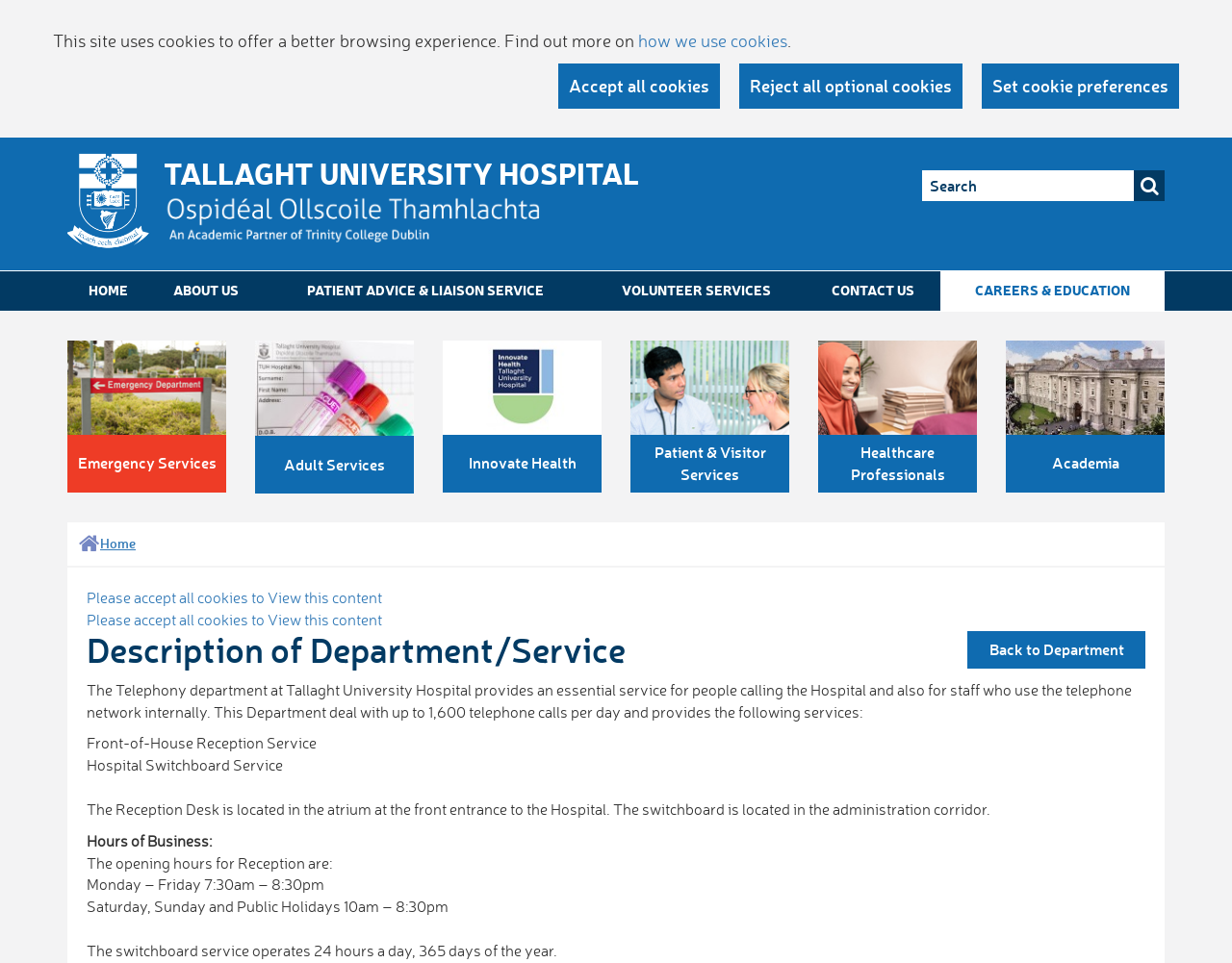Locate the bounding box coordinates of the area that needs to be clicked to fulfill the following instruction: "Search for something". The coordinates should be in the format of four float numbers between 0 and 1, namely [left, top, right, bottom].

[0.748, 0.177, 0.945, 0.209]